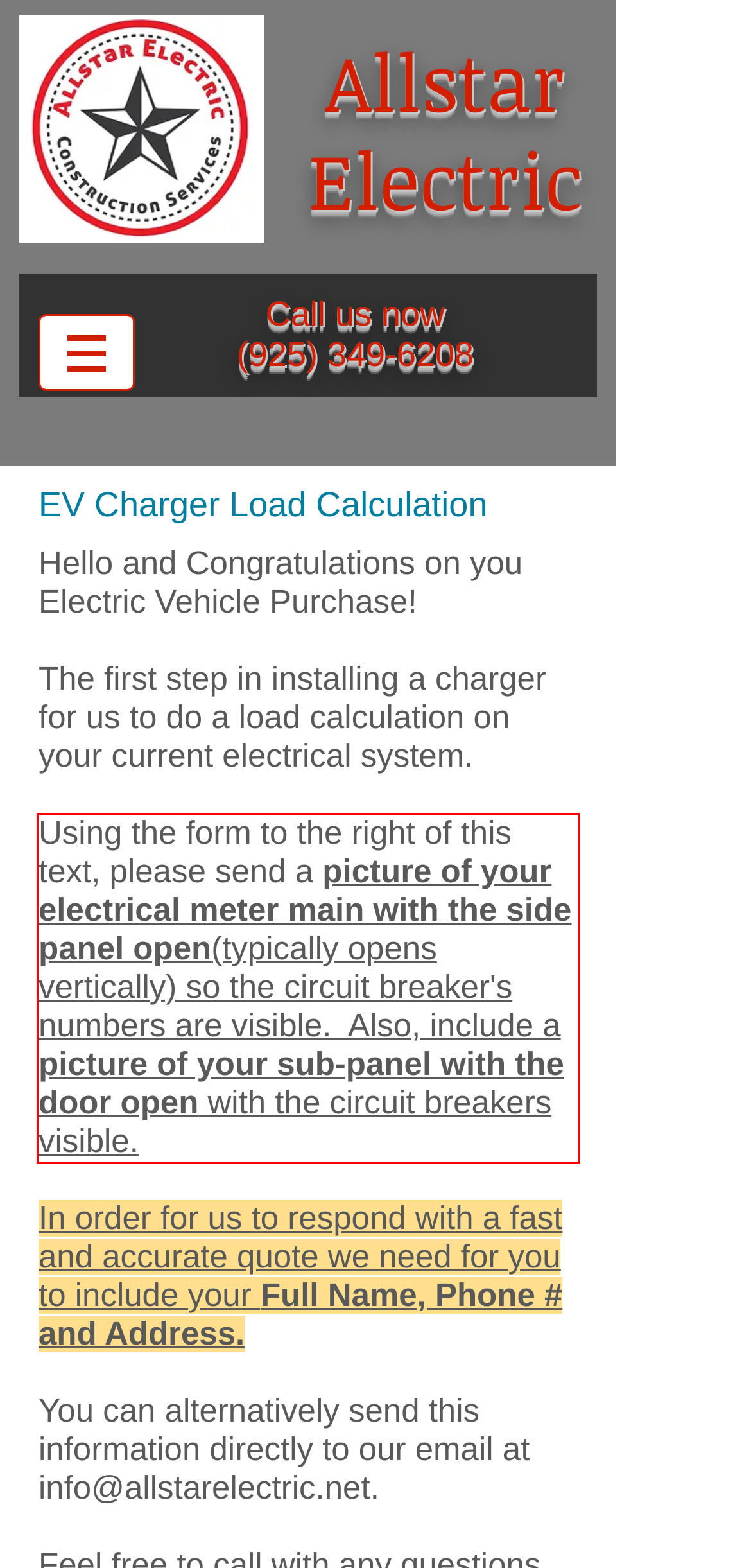With the provided screenshot of a webpage, locate the red bounding box and perform OCR to extract the text content inside it.

Using the form to the right of this text, please send a picture of your electrical meter main with the side panel open(typically opens vertically) so the circuit breaker's numbers are visible. Also, include a picture of your sub-panel with the door open with the circuit breakers visible.